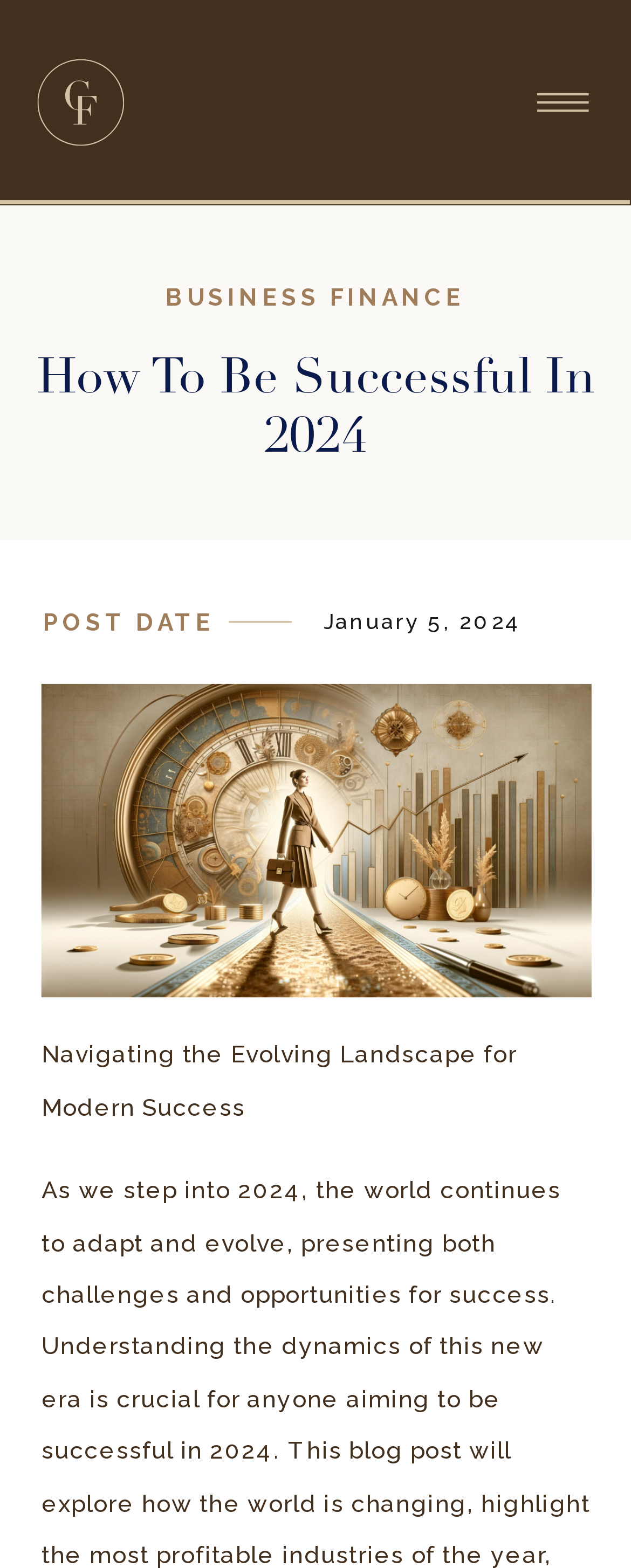What type of business is the CFO and financial advisory firm for?
Give a one-word or short-phrase answer derived from the screenshot.

Women in business